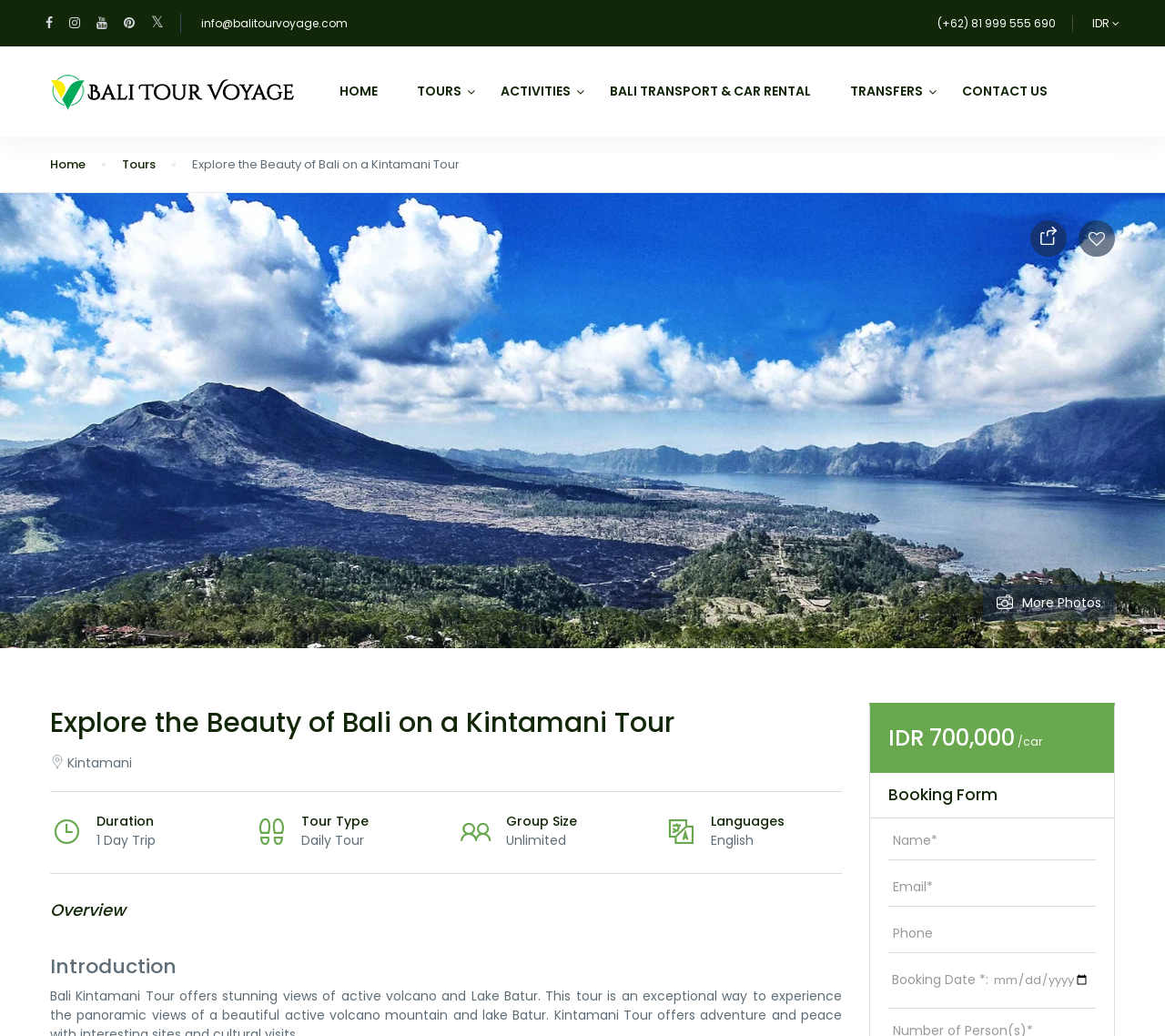What is the language of the tour?
Answer the question with a single word or phrase derived from the image.

English